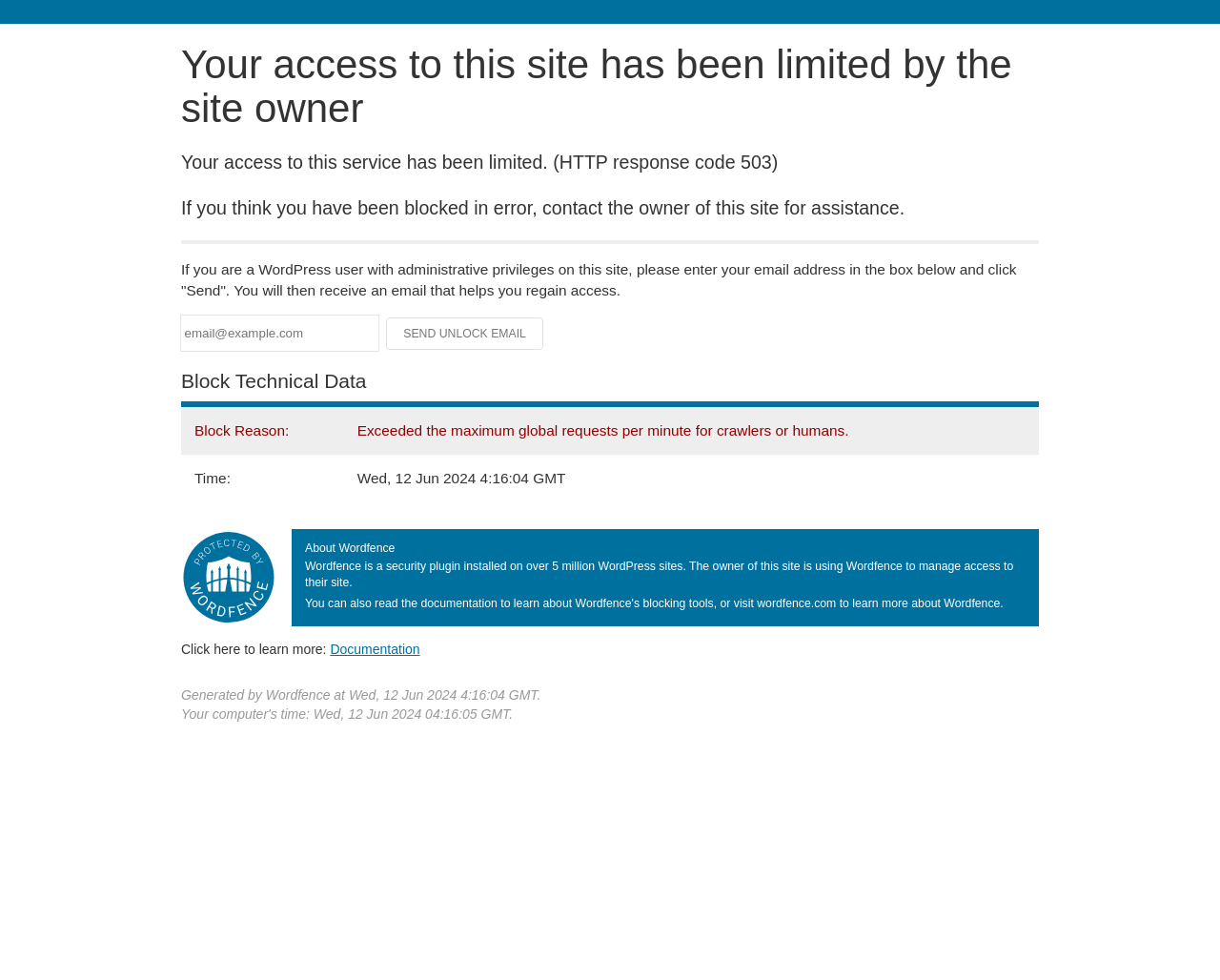Summarize the webpage in an elaborate manner.

The webpage appears to be a blocked access page, indicating that the user's access to the site has been limited by the site owner. At the top of the page, there is a heading with the same message. Below this heading, there are three paragraphs of text explaining the reason for the block, how to regain access, and what to do if you are a WordPress user with administrative privileges.

A horizontal separator line divides the top section from the rest of the page. Below the separator, there is a text box where users can enter their email address to receive an unlock email, accompanied by a "Send Unlock Email" button. 

Further down the page, there is a section titled "Block Technical Data" which contains a table with two rows. The table displays information about the block reason and the time of the block.

On the right side of the page, there is an image, and below it, a heading "About Wordfence" with a brief description of what Wordfence is and its purpose. 

At the bottom of the page, there are two more paragraphs of text, one with a link to learn more about Wordfence, and another with information about when the page was generated.